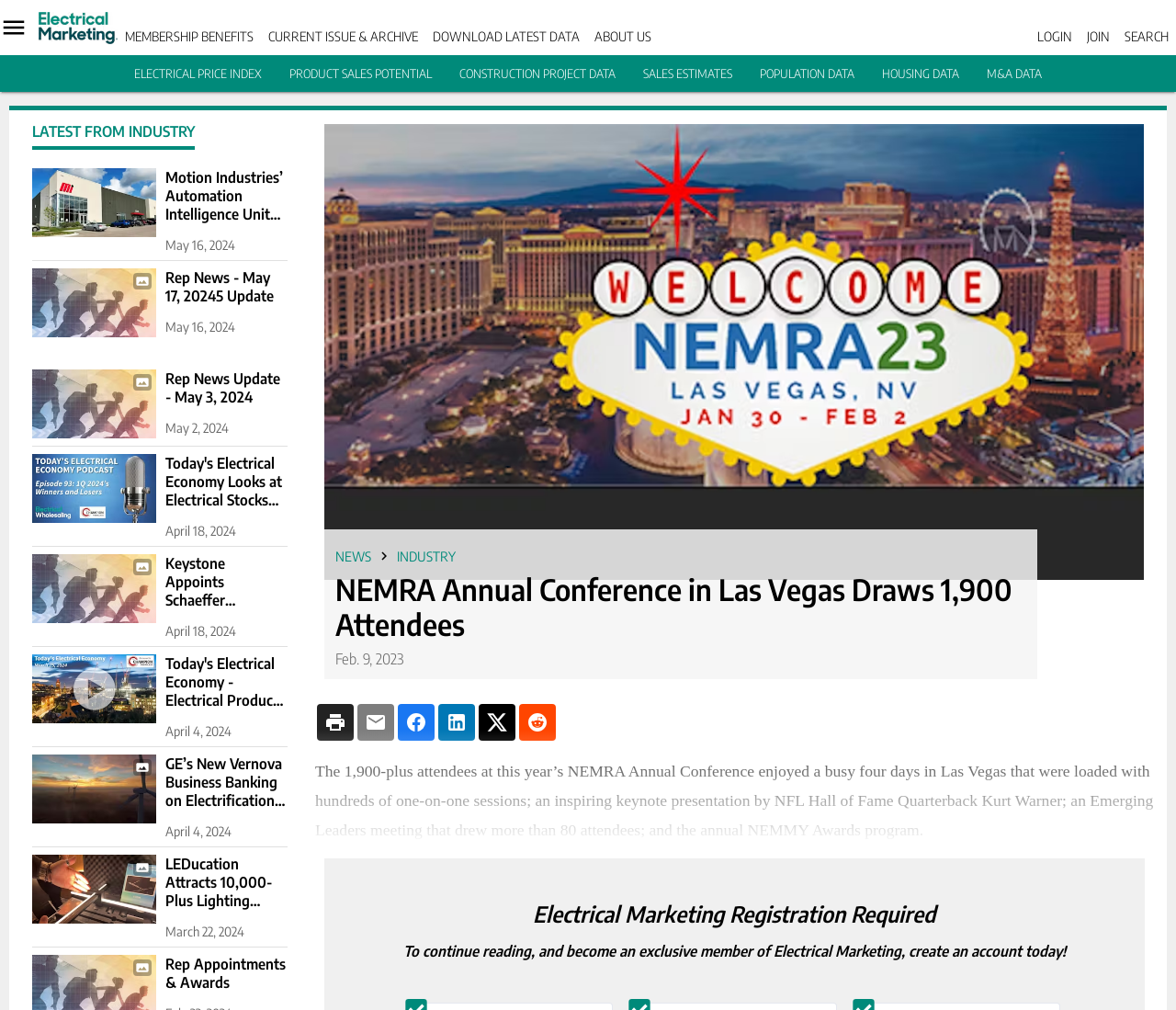What is the category of 'Electrical Price Index'?
Answer the question using a single word or phrase, according to the image.

DATA